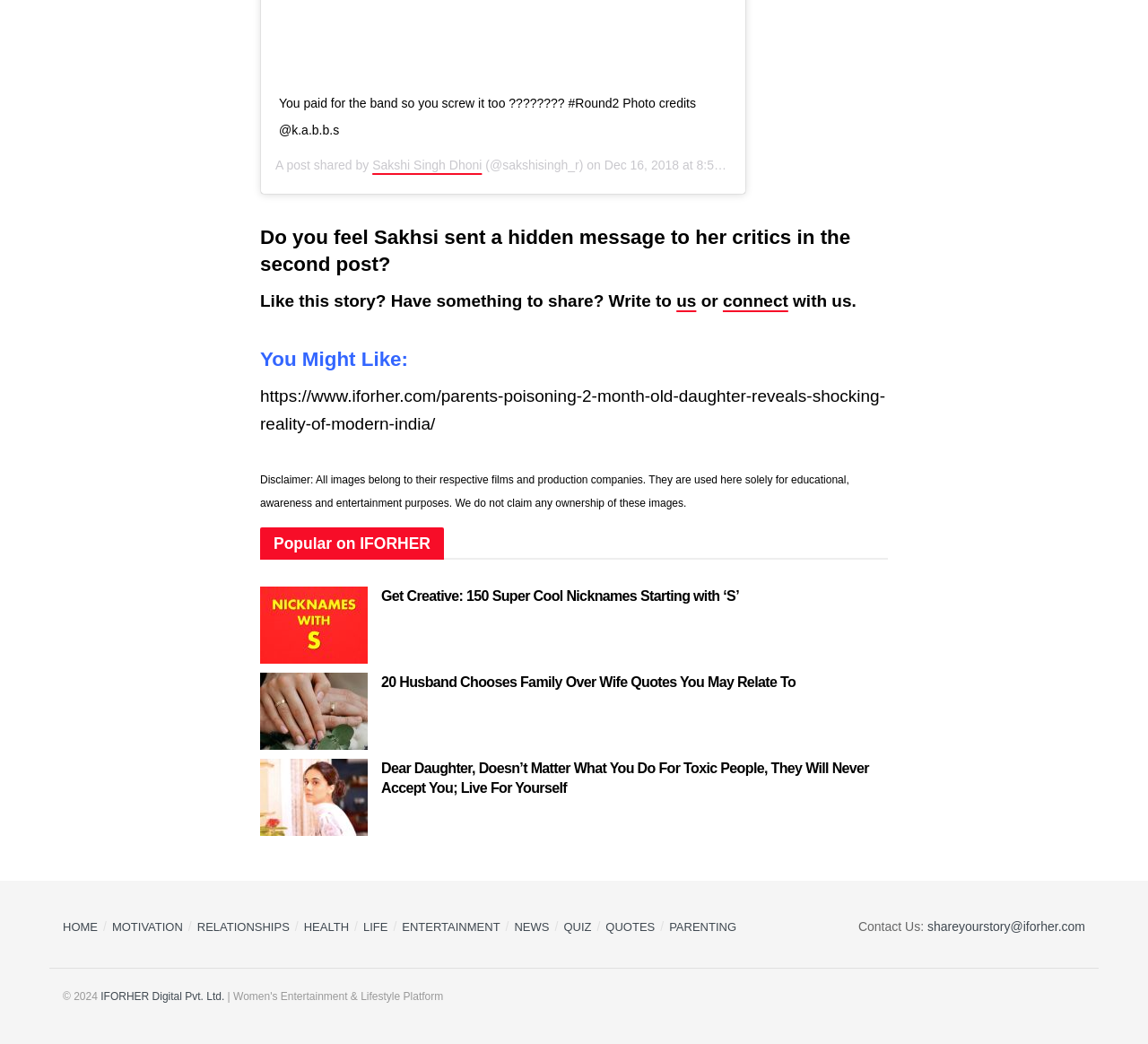Please specify the bounding box coordinates of the clickable section necessary to execute the following command: "Contact us through email".

[0.808, 0.88, 0.945, 0.894]